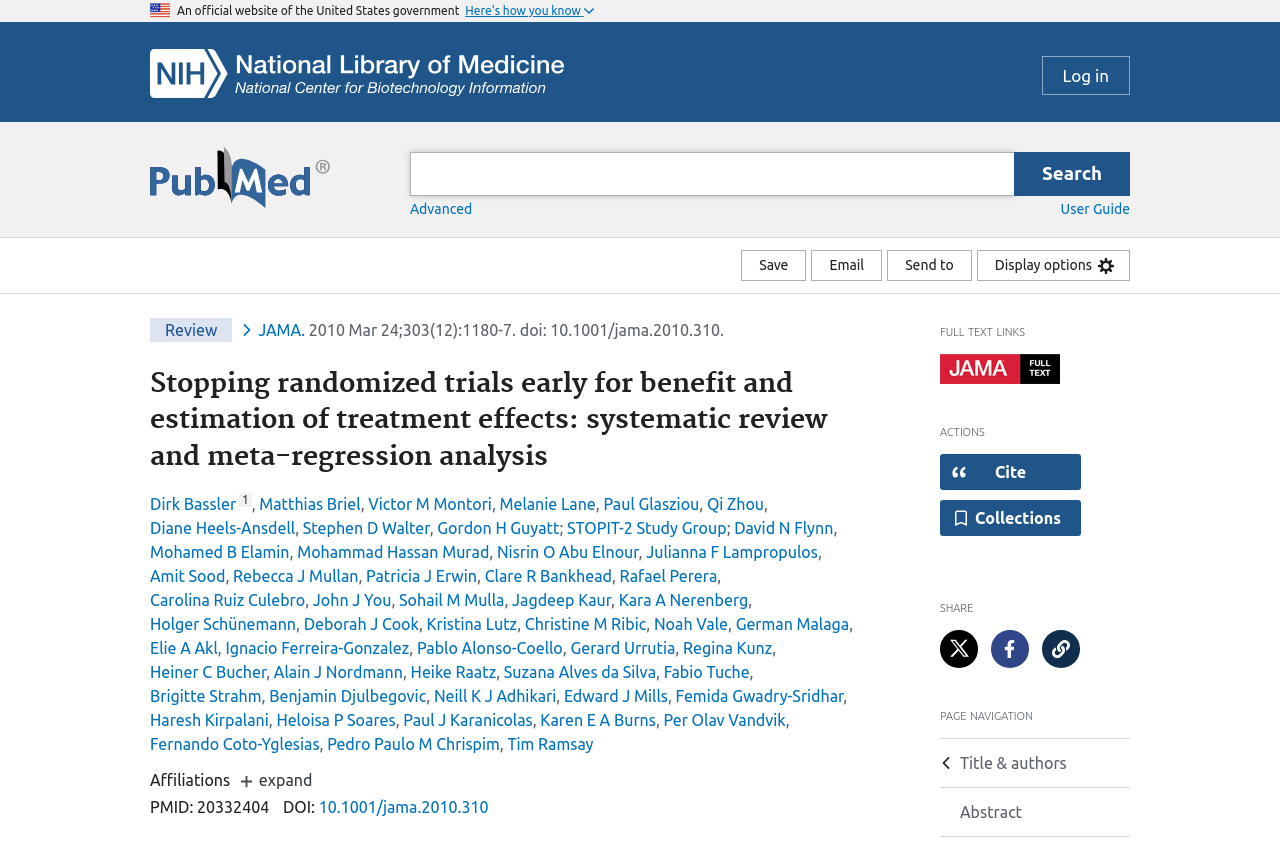Give a concise answer of one word or phrase to the question: 
What is the journal of the article?

JAMA